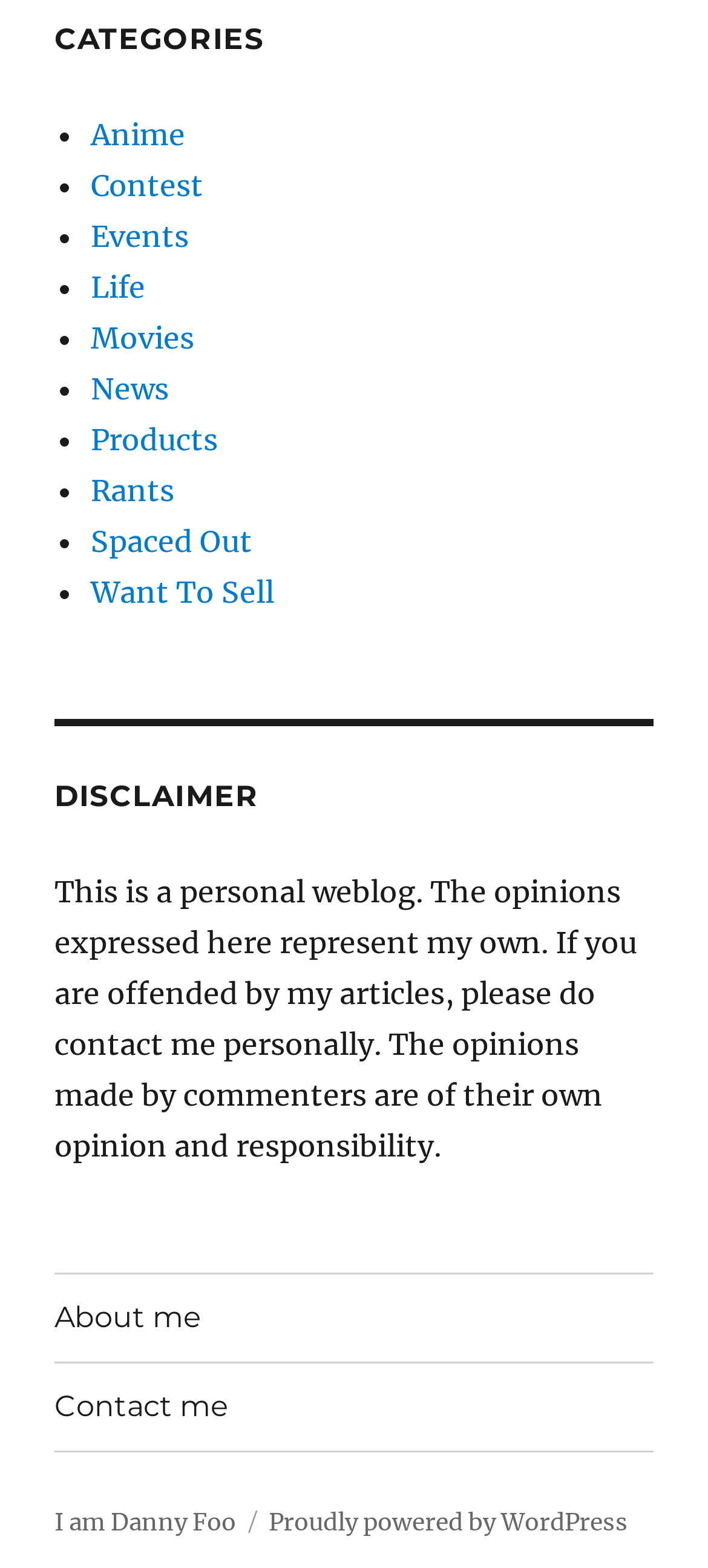Provide the bounding box coordinates of the HTML element this sentence describes: "Want To Sell". The bounding box coordinates consist of four float numbers between 0 and 1, i.e., [left, top, right, bottom].

[0.128, 0.366, 0.387, 0.389]